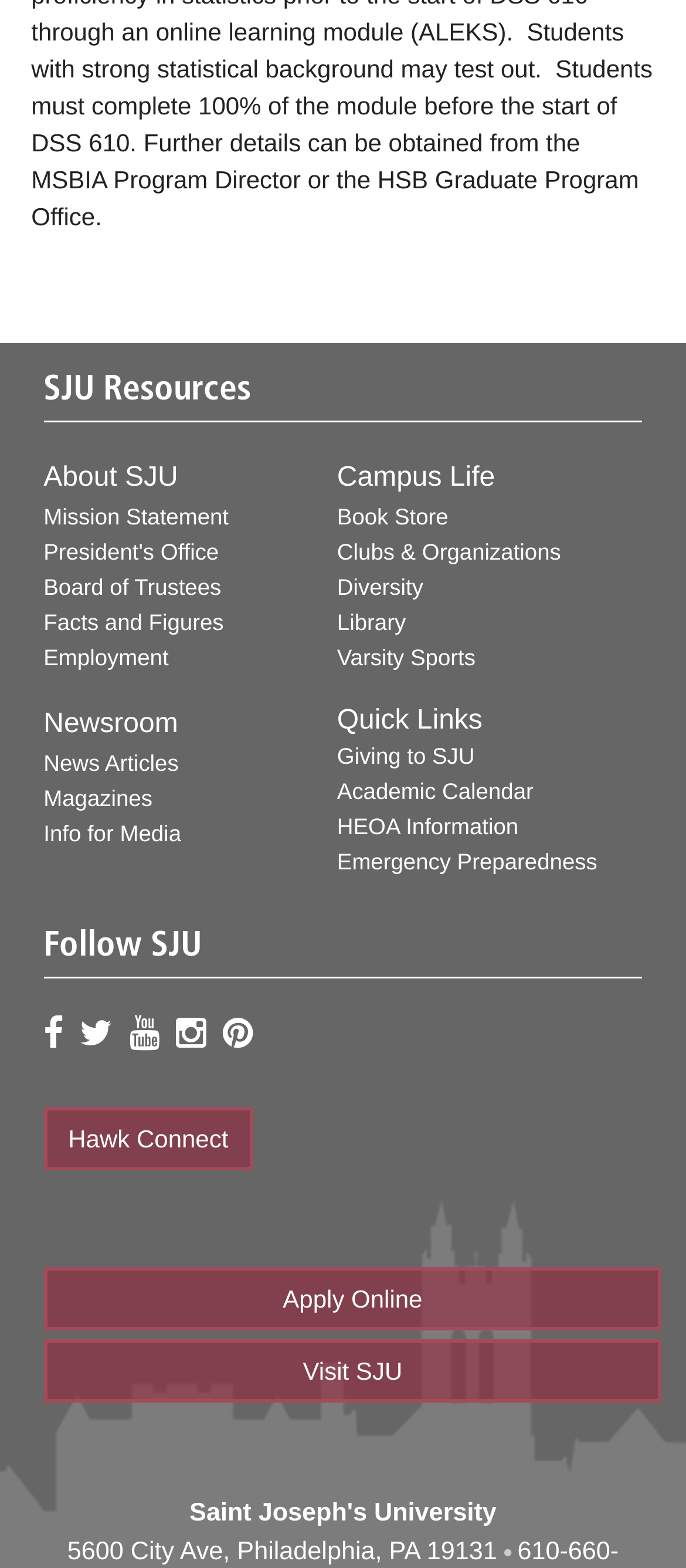Can you find the bounding box coordinates for the element that needs to be clicked to execute this instruction: "View the Saint Joseph's University homepage"? The coordinates should be given as four float numbers between 0 and 1, i.e., [left, top, right, bottom].

[0.276, 0.957, 0.724, 0.975]